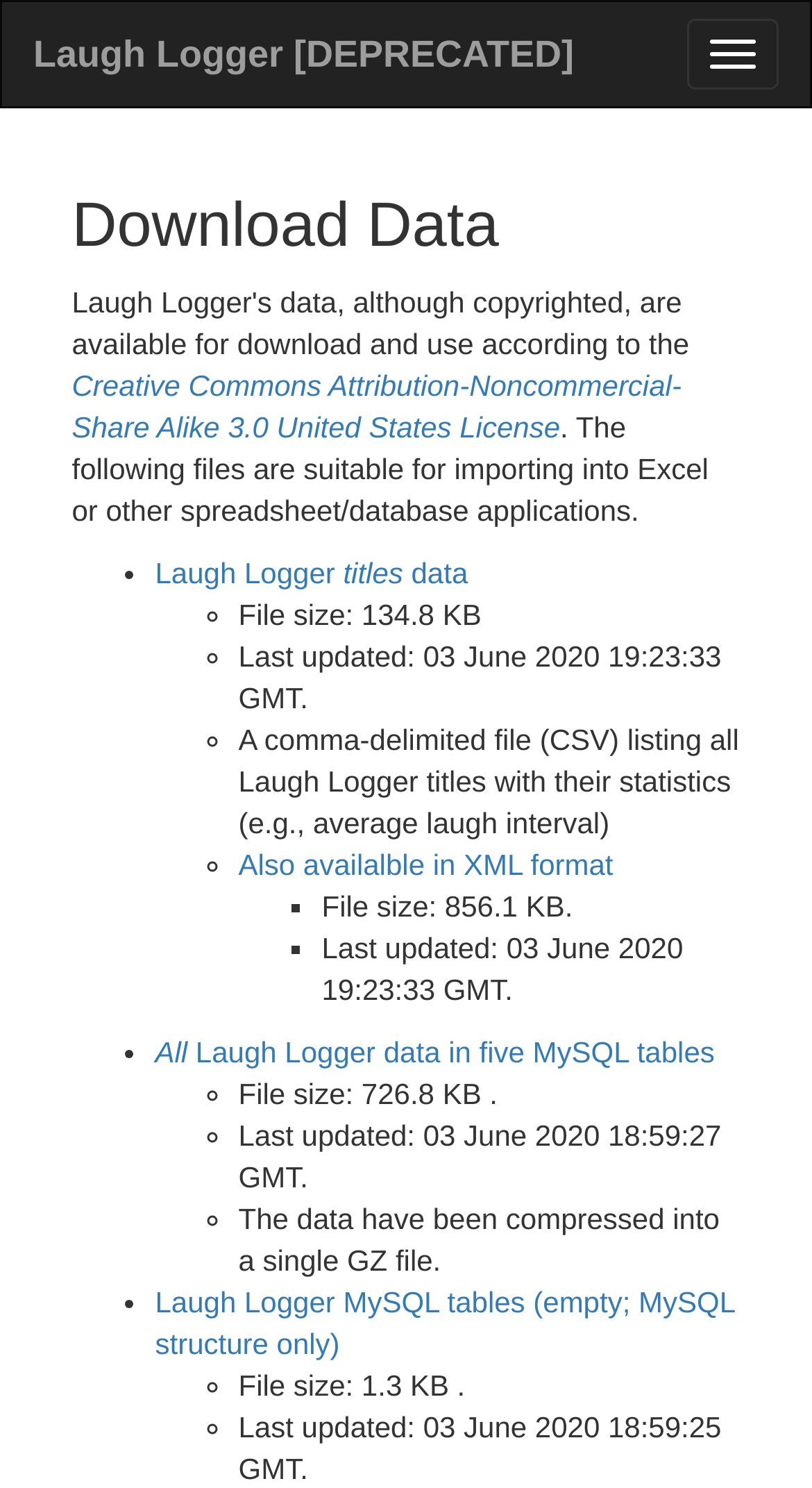What type of license is used?
Give a detailed response to the question by analyzing the screenshot.

I looked at the link at the top of the page and found that the website uses the Creative Commons Attribution-Noncommercial-Share Alike 3.0 United States License.